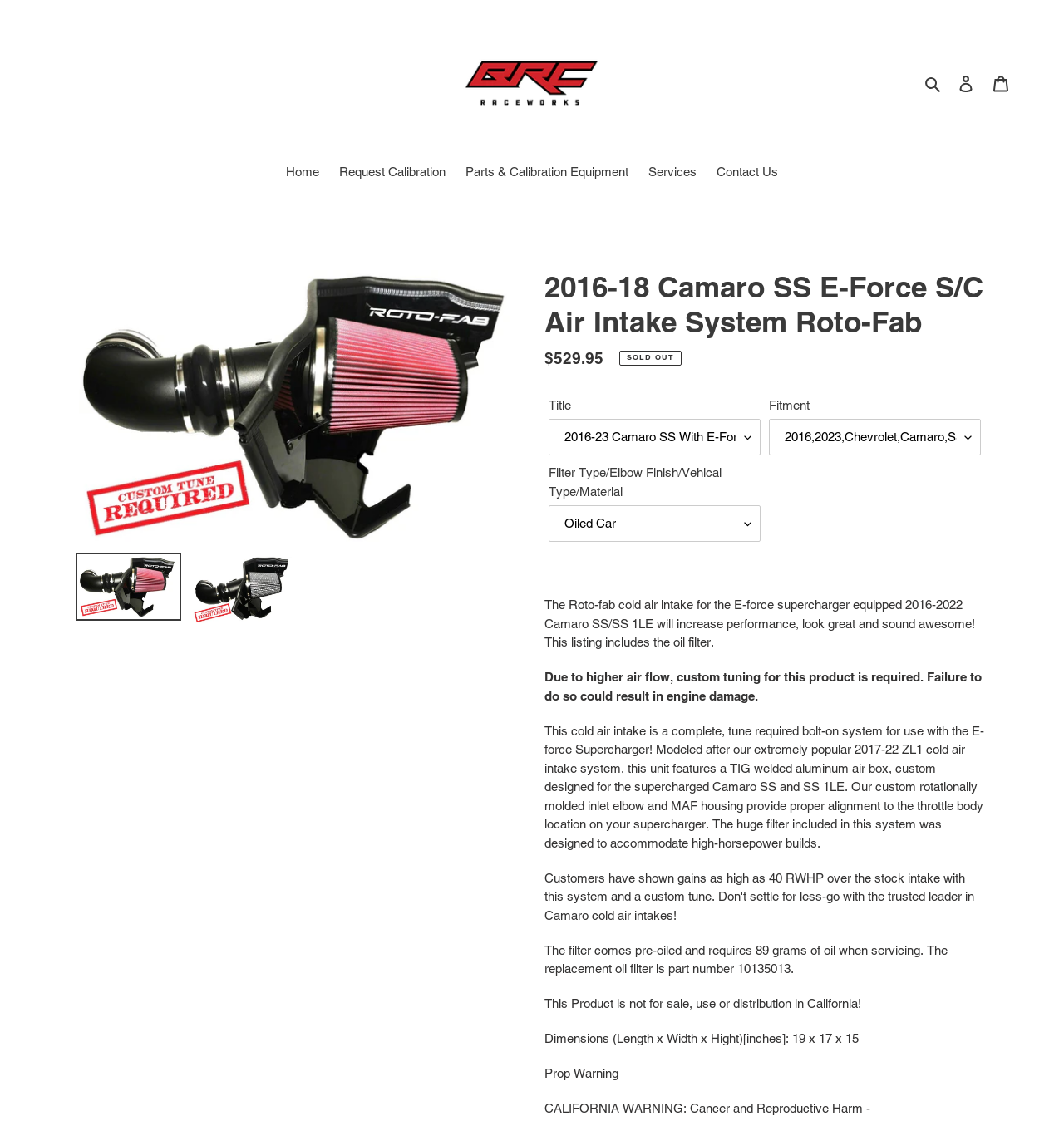Identify the bounding box coordinates of the specific part of the webpage to click to complete this instruction: "Select a title from the dropdown".

[0.516, 0.374, 0.715, 0.406]